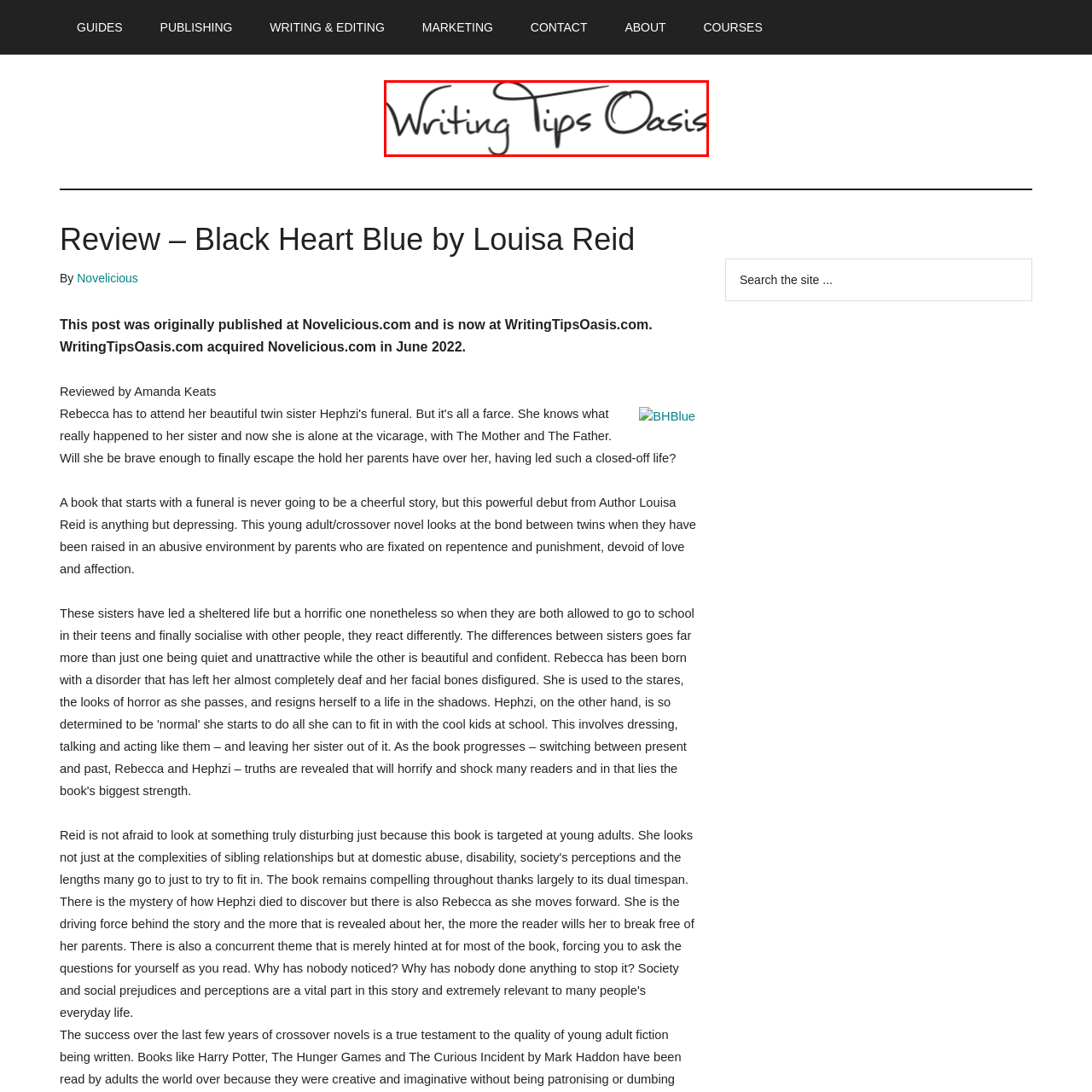Direct your attention to the image enclosed by the red boundary, What is the purpose of the website? 
Answer concisely using a single word or phrase.

Helping writers